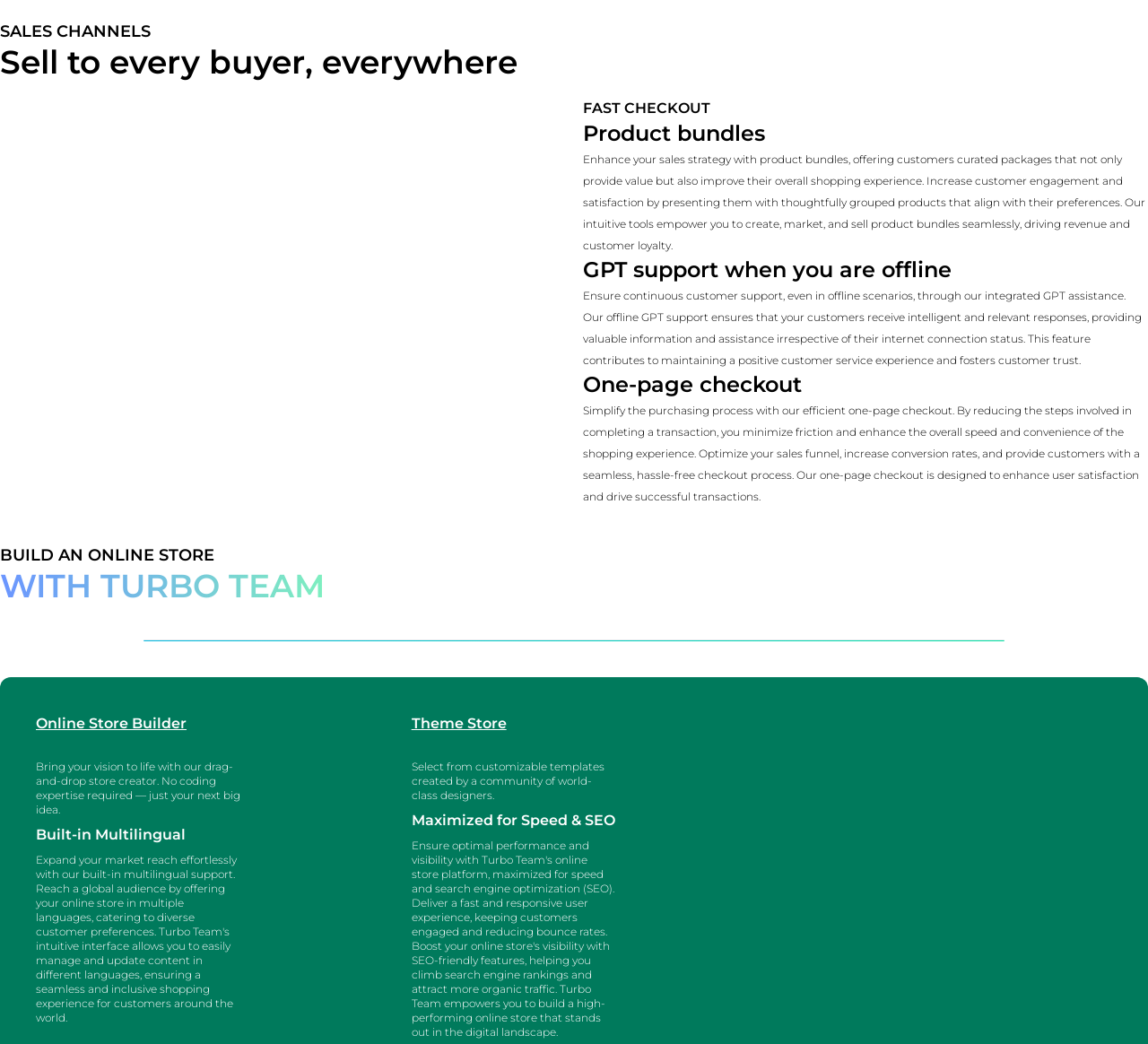Find the bounding box of the web element that fits this description: "Theme Store".

[0.358, 0.683, 0.537, 0.704]